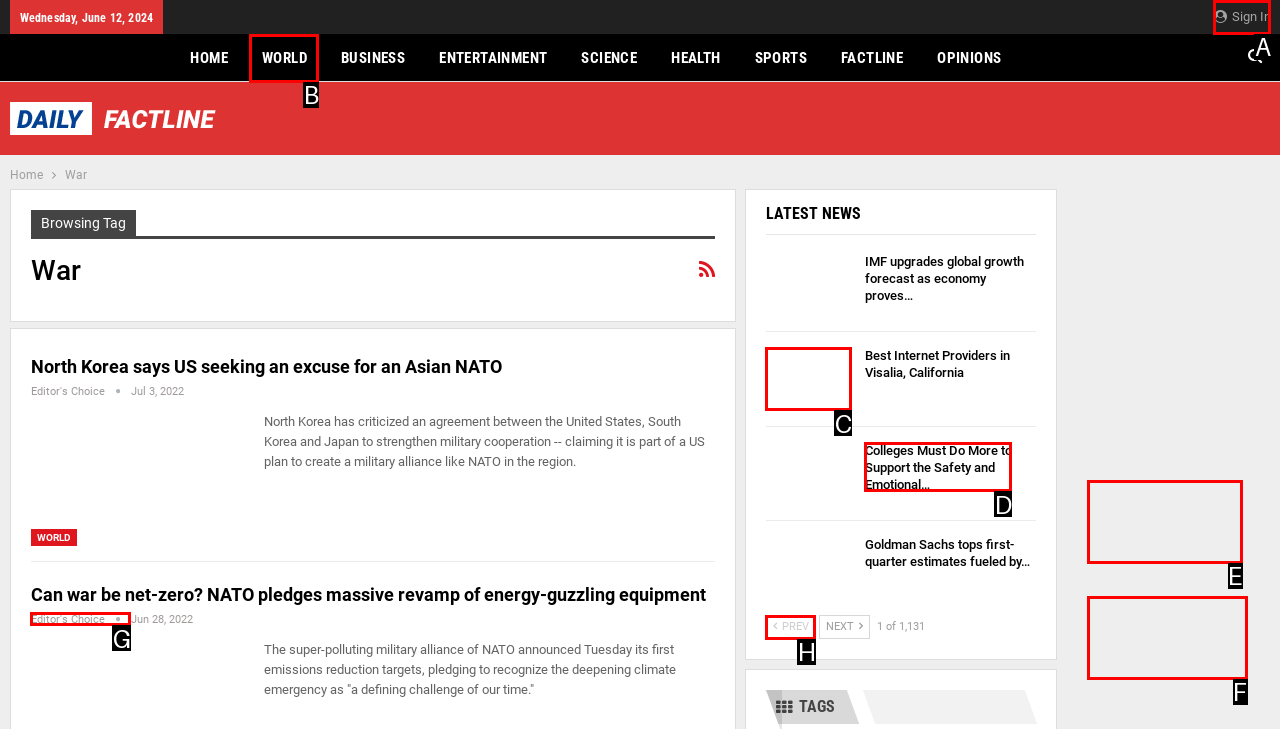Identify the HTML element that corresponds to the following description: Proudly powered by WordPress Provide the letter of the best matching option.

None